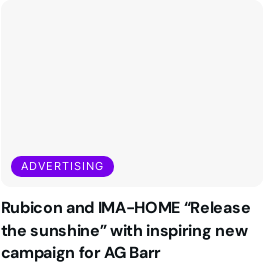What is the category of the image?
Based on the image, provide your answer in one word or phrase.

Advertisement